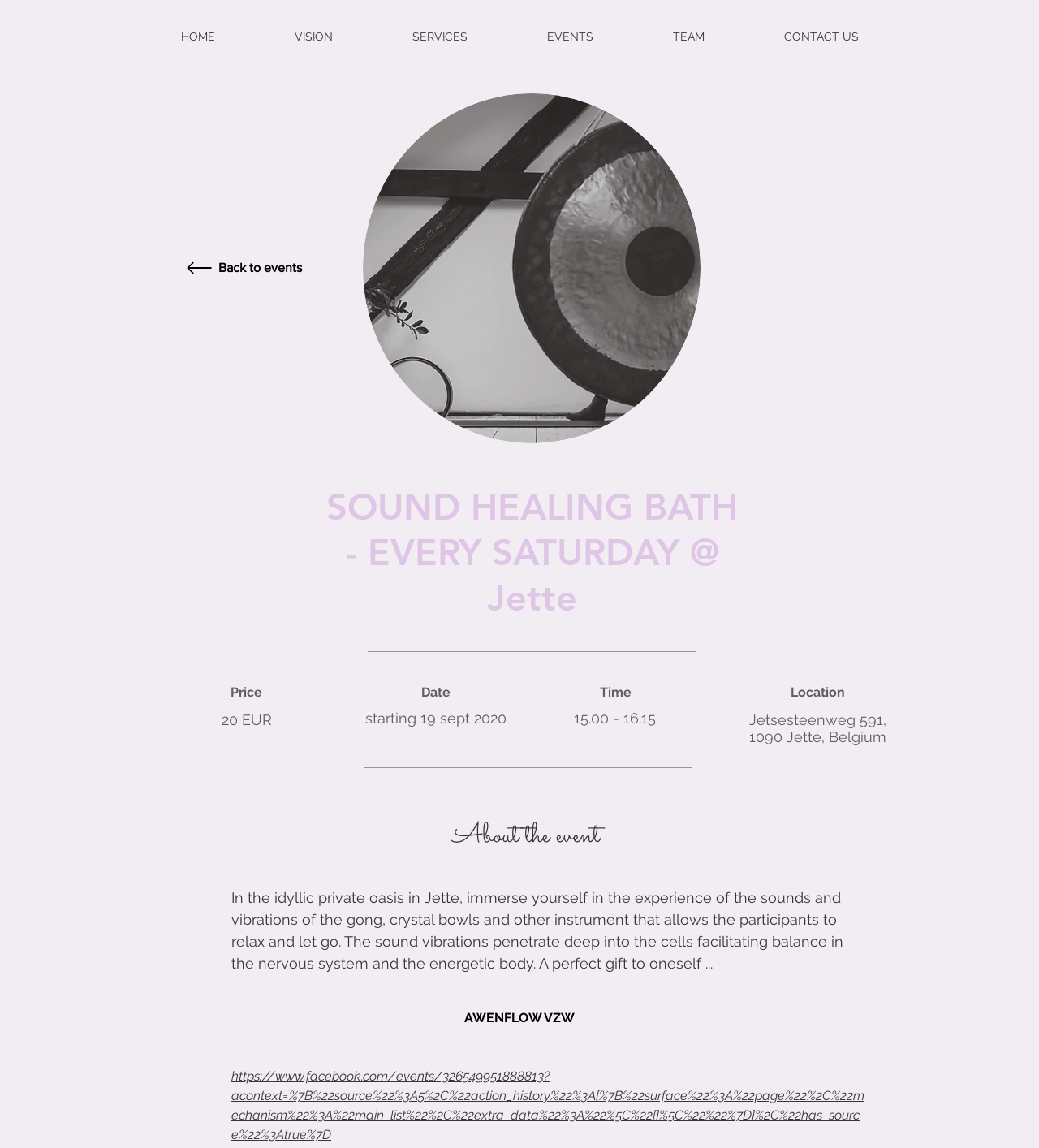Locate the bounding box coordinates of the clickable part needed for the task: "Search STORRE".

None